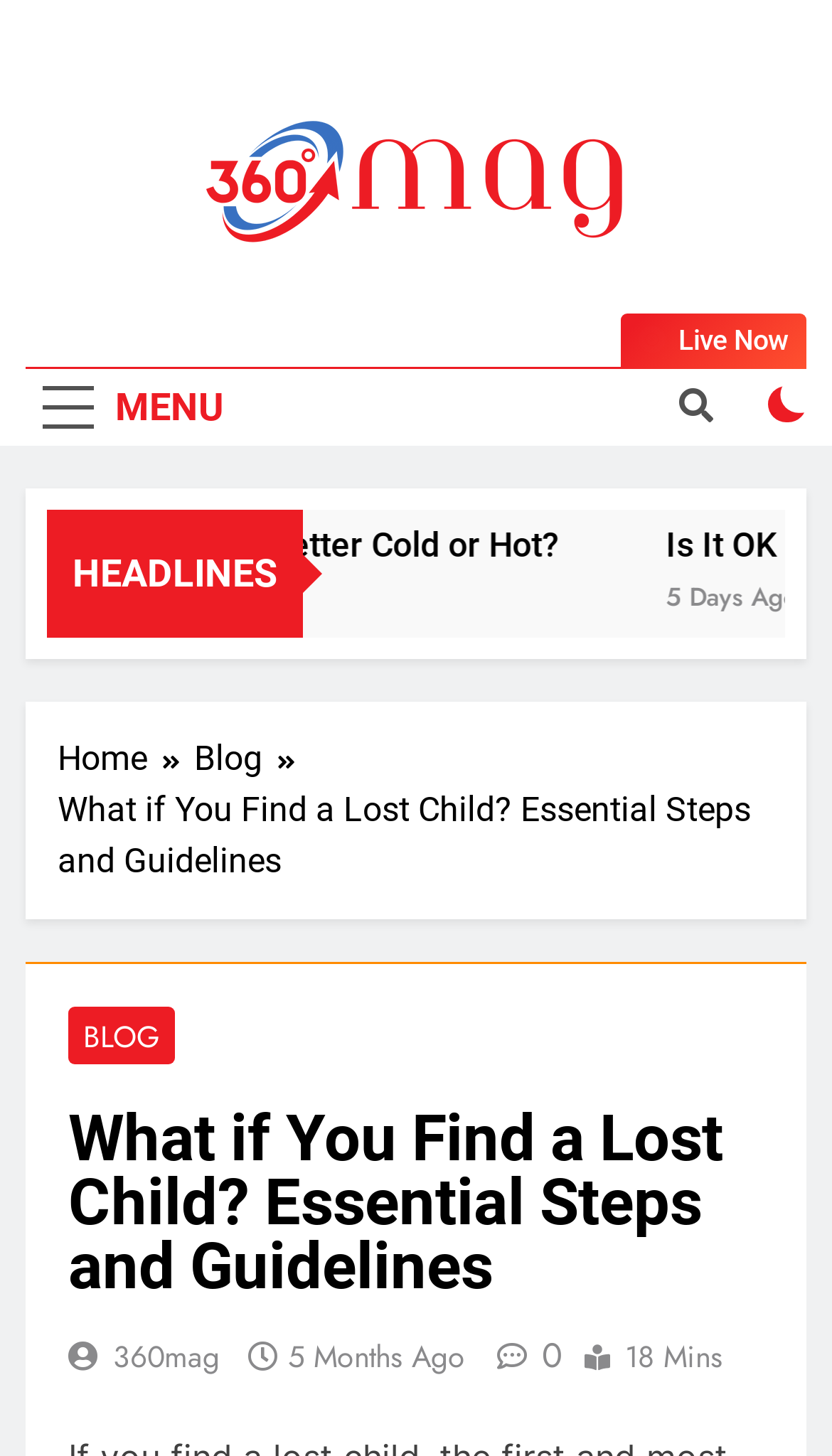Find and generate the main title of the webpage.

What if You Find a Lost Child? Essential Steps and Guidelines